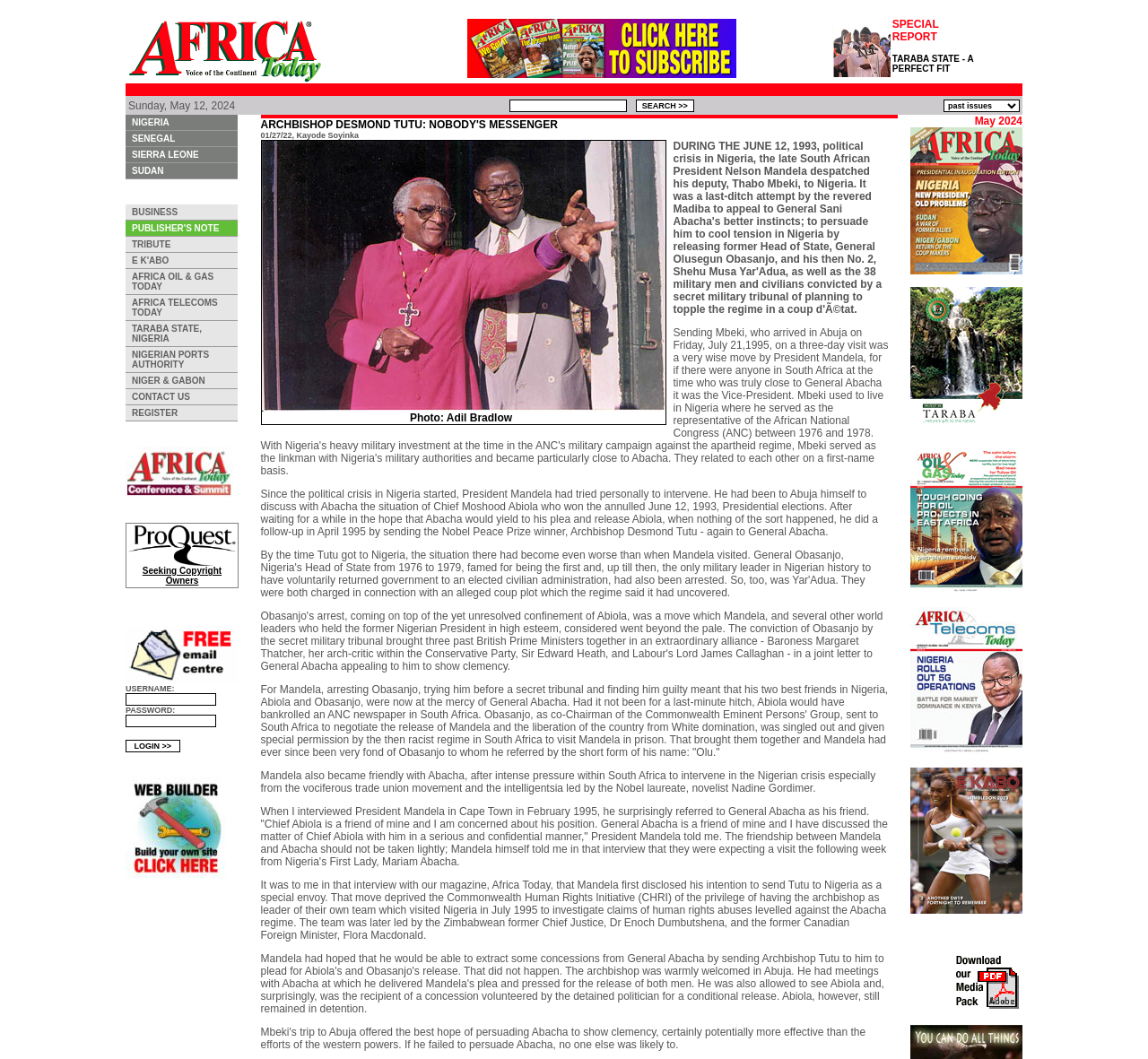Carefully observe the image and respond to the question with a detailed answer:
What is the purpose of the textbox in the SEARCH section?

The textbox is located in the LayoutTableCell element with the text 'SEARCH >>', which suggests that it is used to input a search query.